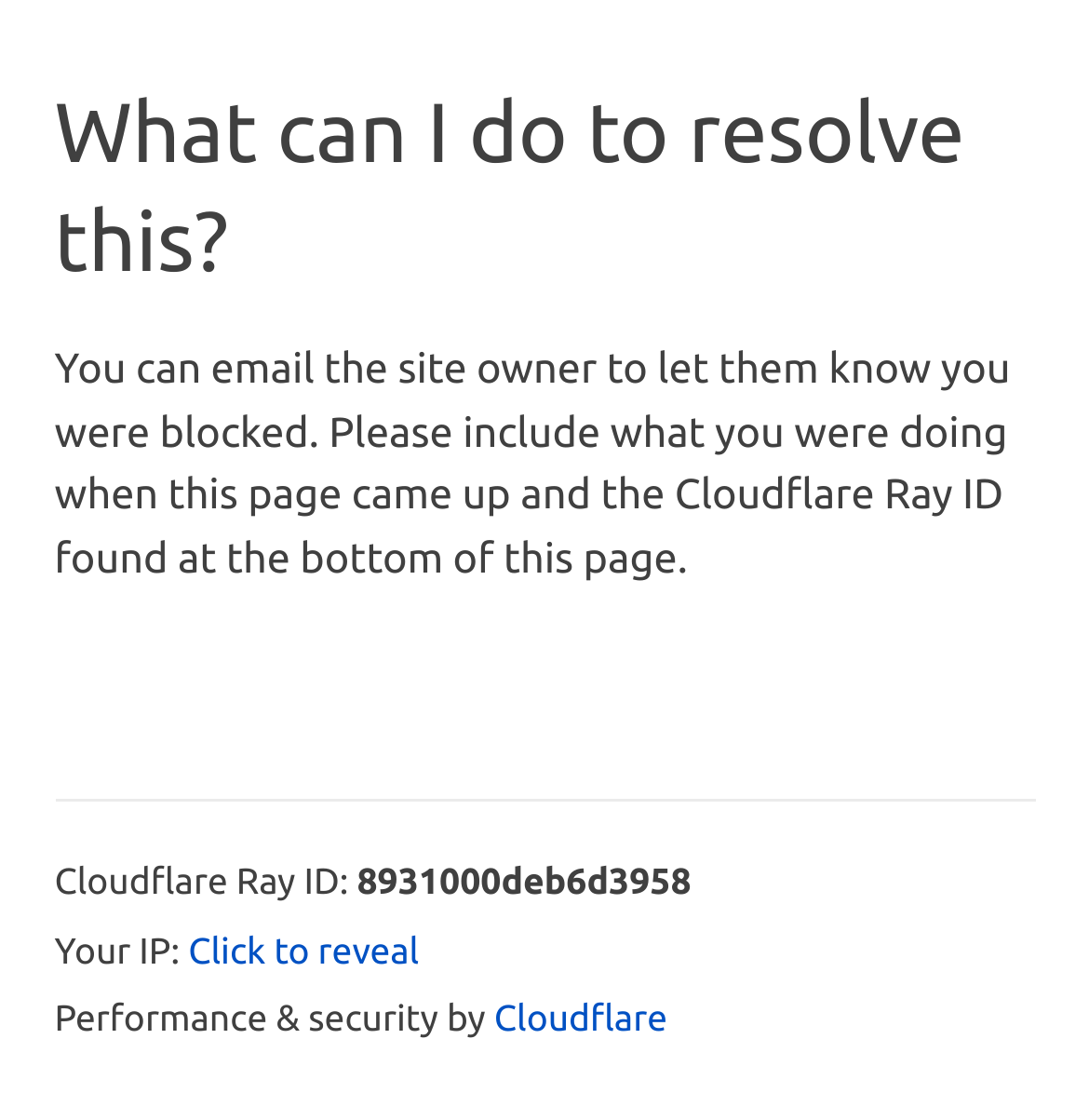Bounding box coordinates are given in the format (top-left x, top-left y, bottom-right x, bottom-right y). All values should be floating point numbers between 0 and 1. Provide the bounding box coordinate for the UI element described as: Click to reveal

[0.173, 0.828, 0.385, 0.876]